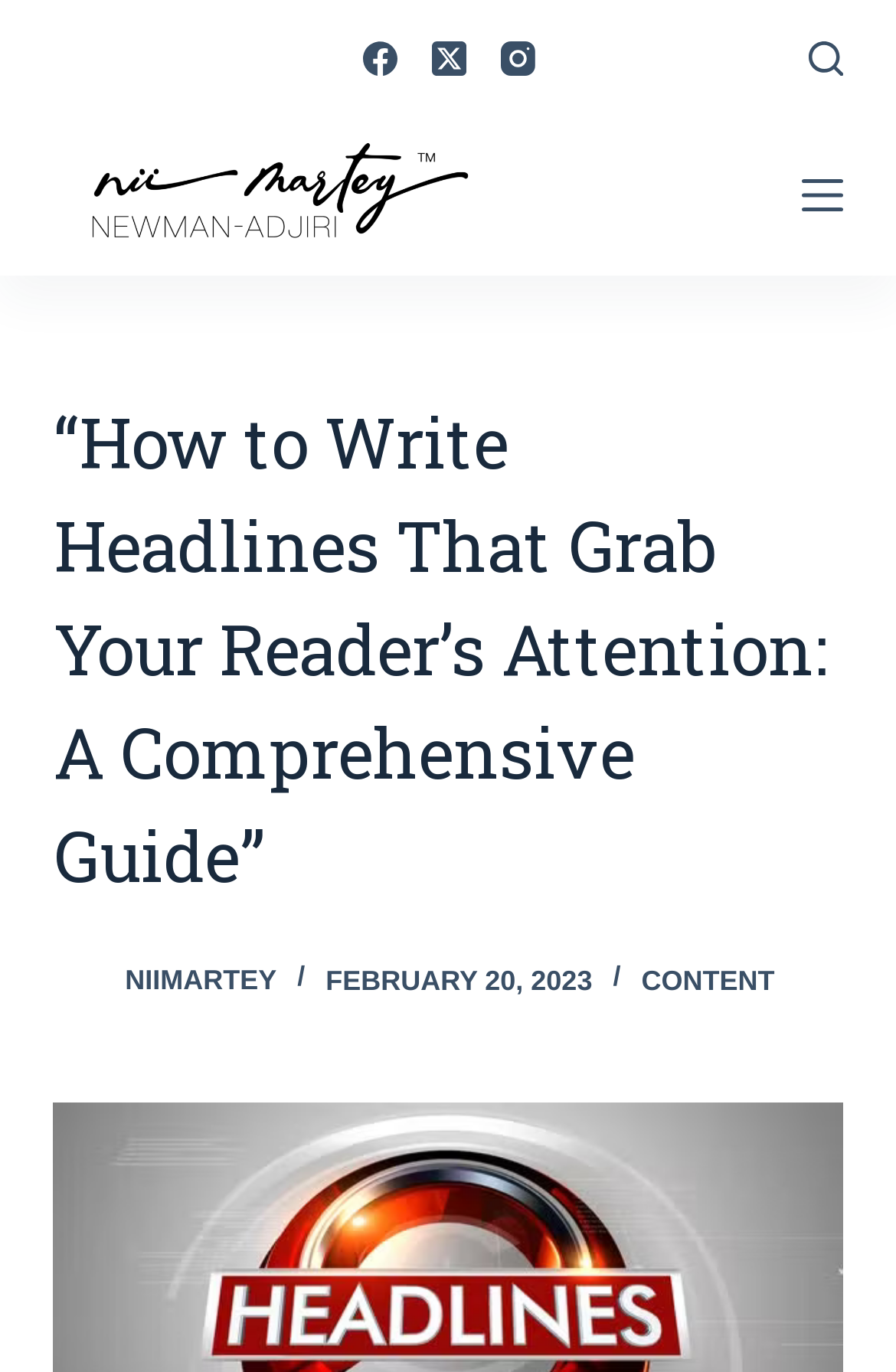Respond to the following question using a concise word or phrase: 
What social media platforms are linked at the top?

Facebook, Twitter, Instagram